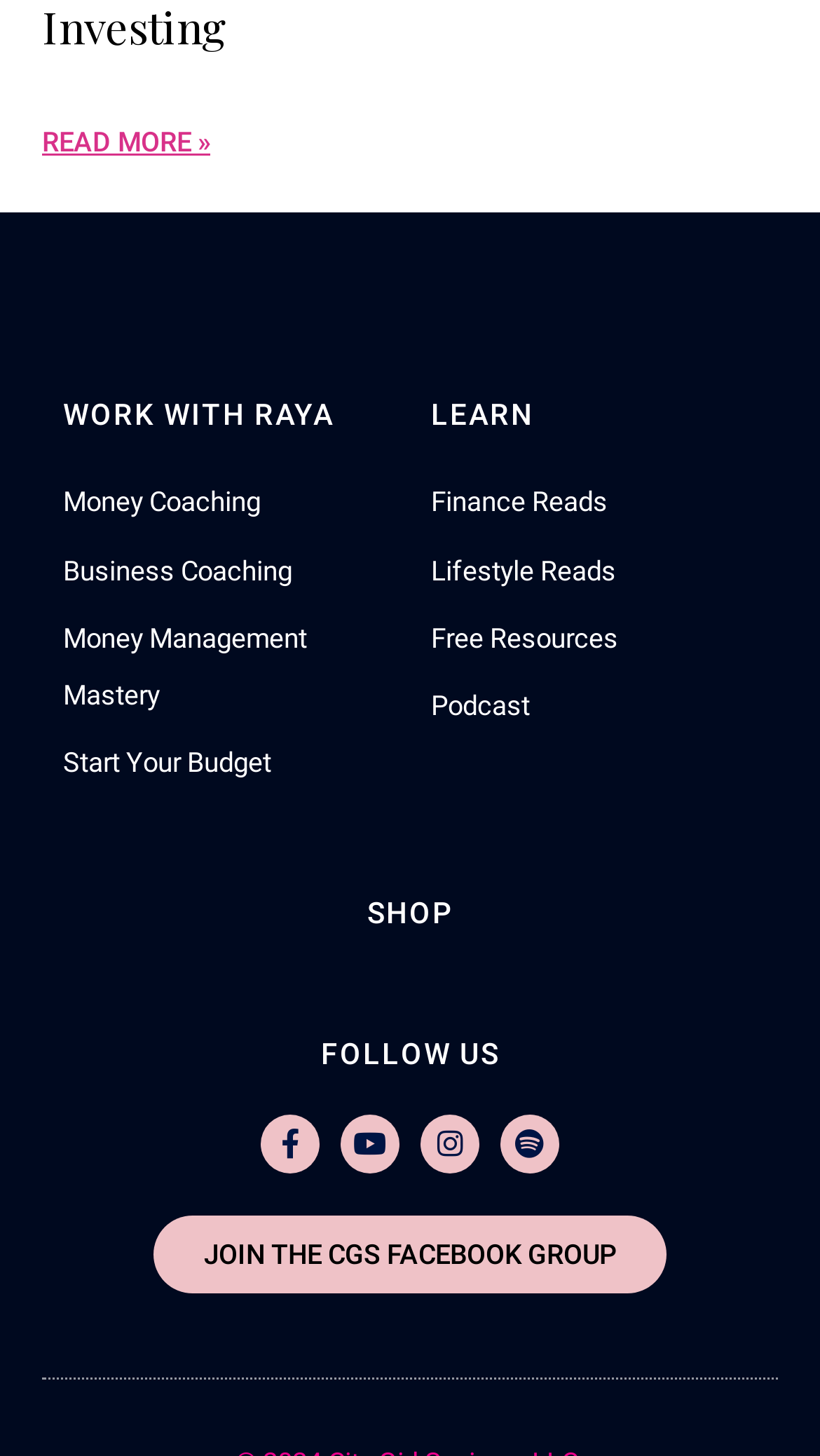Based on the element description Join the CGS Facebook Group, identify the bounding box coordinates for the UI element. The coordinates should be in the format (top-left x, top-left y, bottom-right x, bottom-right y) and within the 0 to 1 range.

[0.187, 0.835, 0.813, 0.888]